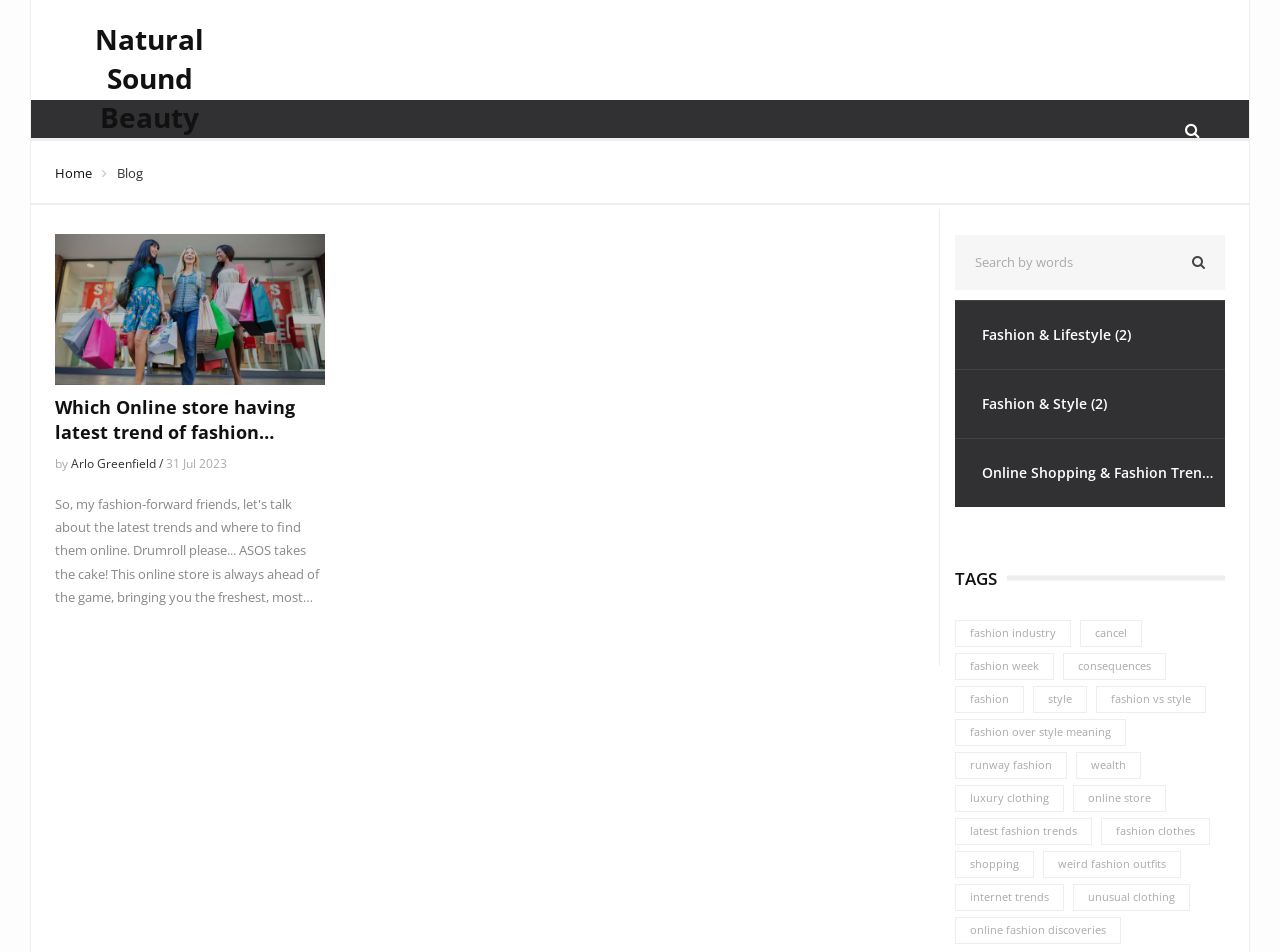Provide a short, one-word or phrase answer to the question below:
Who is the author of the first post on this page?

Arlo Greenfield